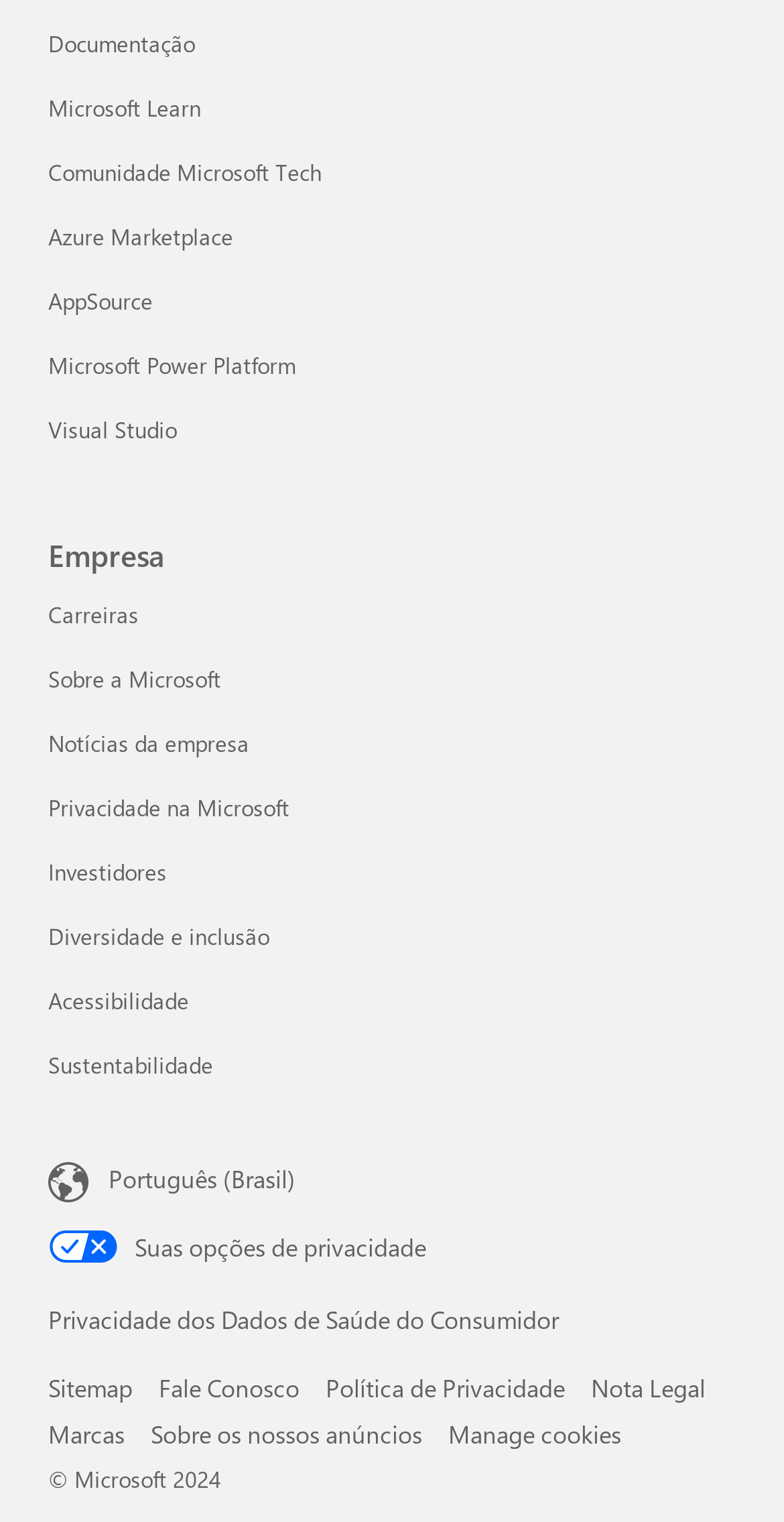Indicate the bounding box coordinates of the element that must be clicked to execute the instruction: "Click on the 'LIKE' button". The coordinates should be given as four float numbers between 0 and 1, i.e., [left, top, right, bottom].

None